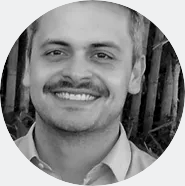What is the tone of the portrait?
Refer to the image and provide a one-word or short phrase answer.

Positive and inviting